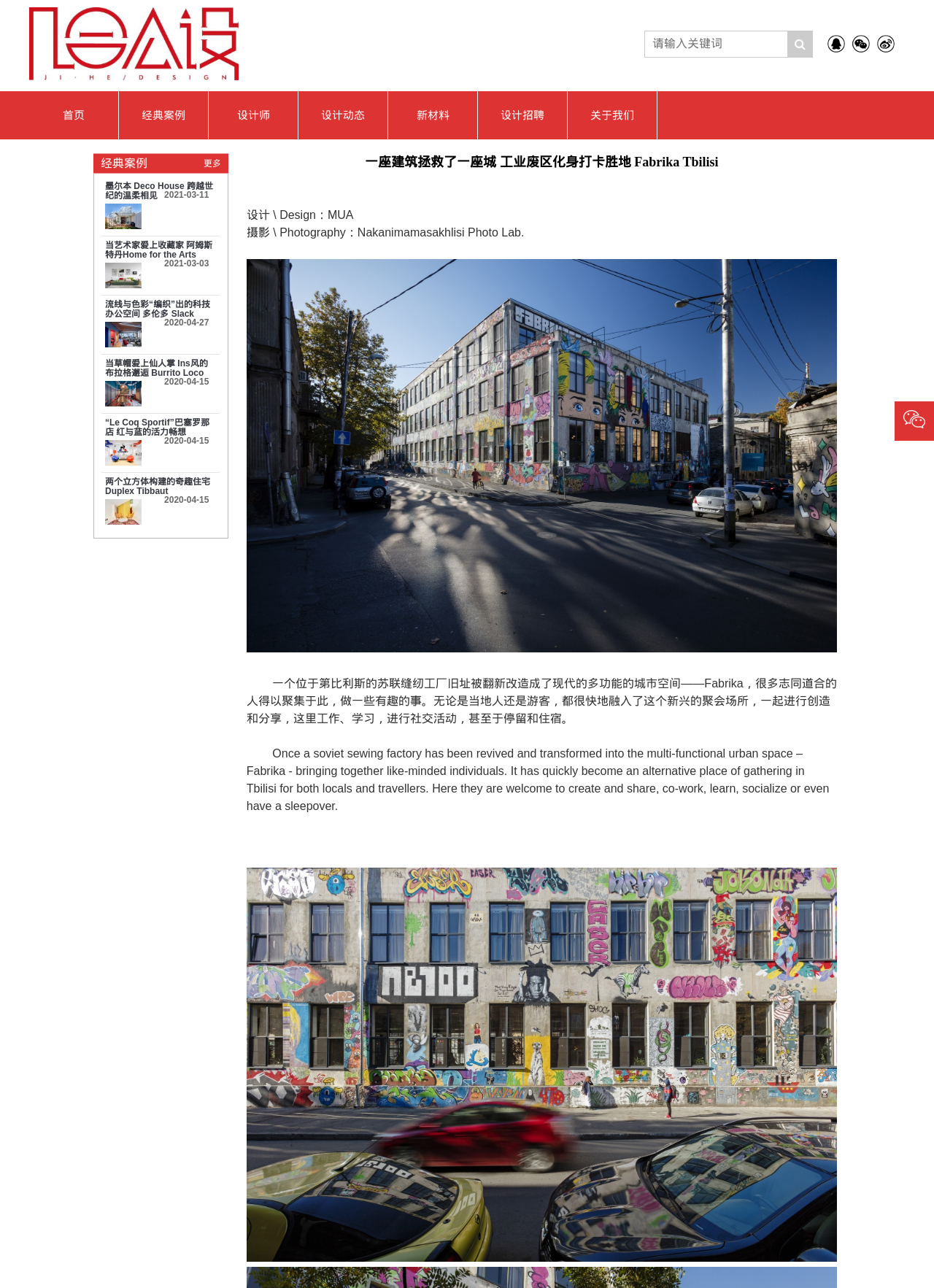Please specify the bounding box coordinates of the clickable region necessary for completing the following instruction: "view classic cases". The coordinates must consist of four float numbers between 0 and 1, i.e., [left, top, right, bottom].

[0.127, 0.071, 0.223, 0.108]